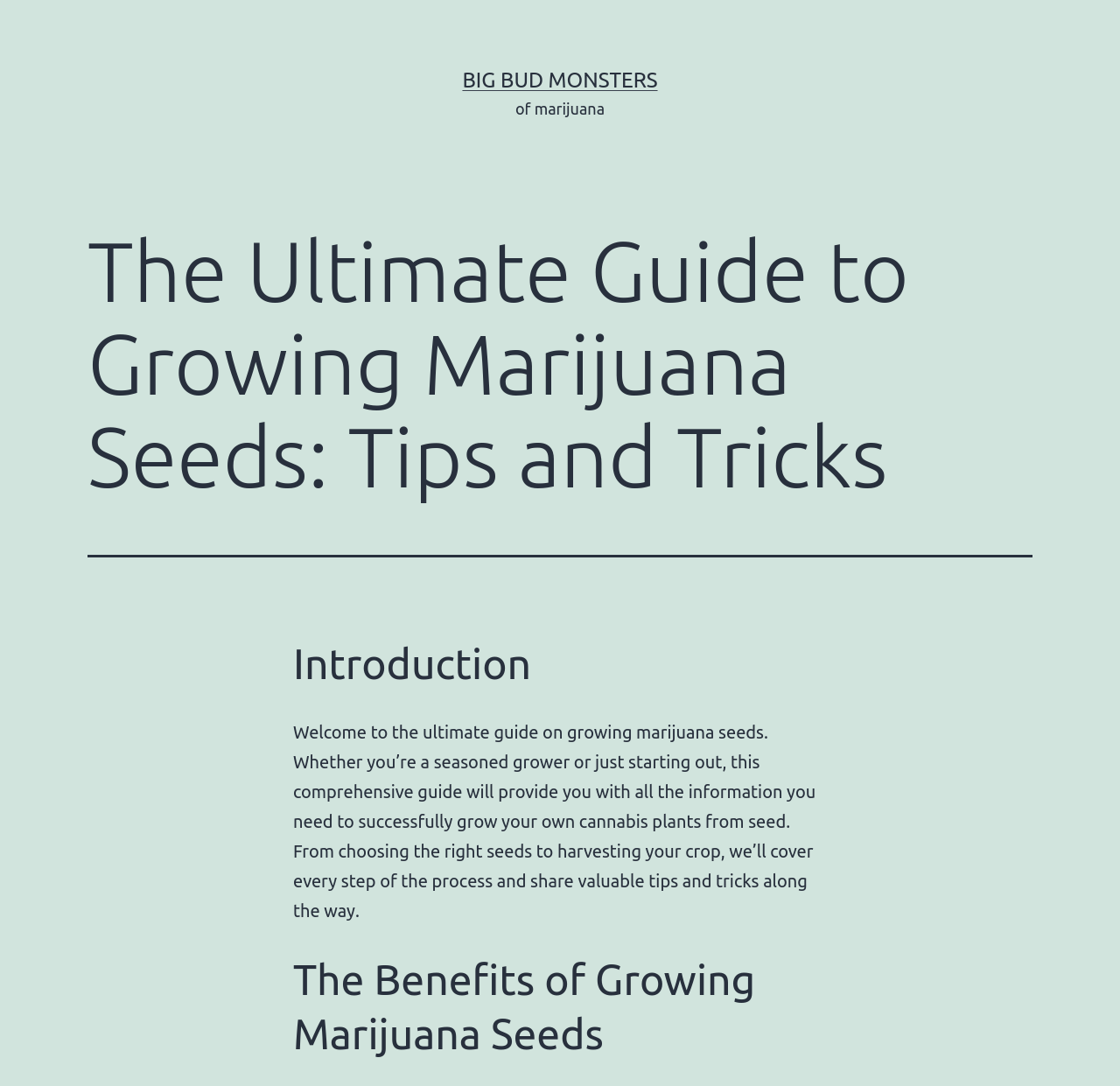What is the scope of this guide?
Examine the image closely and answer the question with as much detail as possible.

The introduction section mentions that this guide will cover every step of the process from choosing the right seeds to harvesting the crop, implying that the scope of this guide is comprehensive and covers the entire process of growing marijuana seeds.